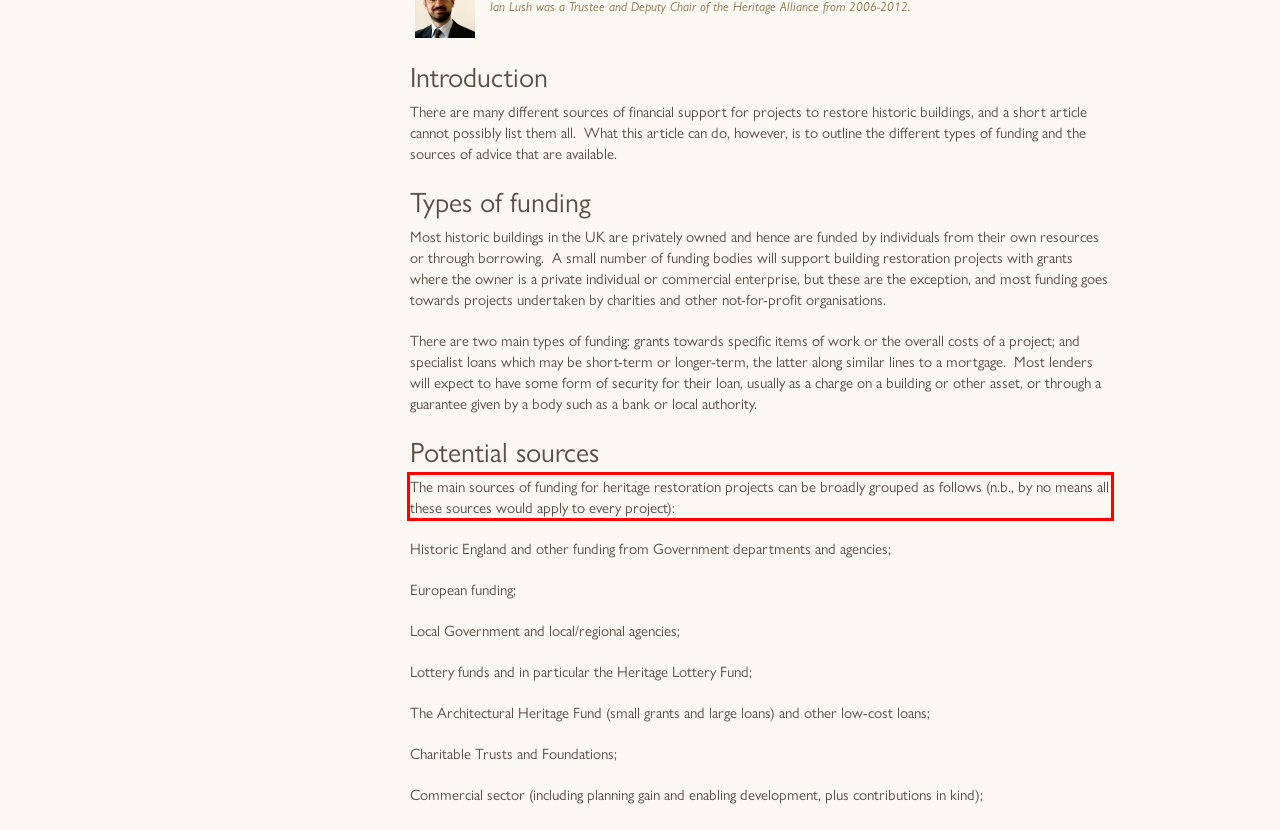Please perform OCR on the text within the red rectangle in the webpage screenshot and return the text content.

The main sources of funding for heritage restoration projects can be broadly grouped as follows (n.b., by no means all these sources would apply to every project):